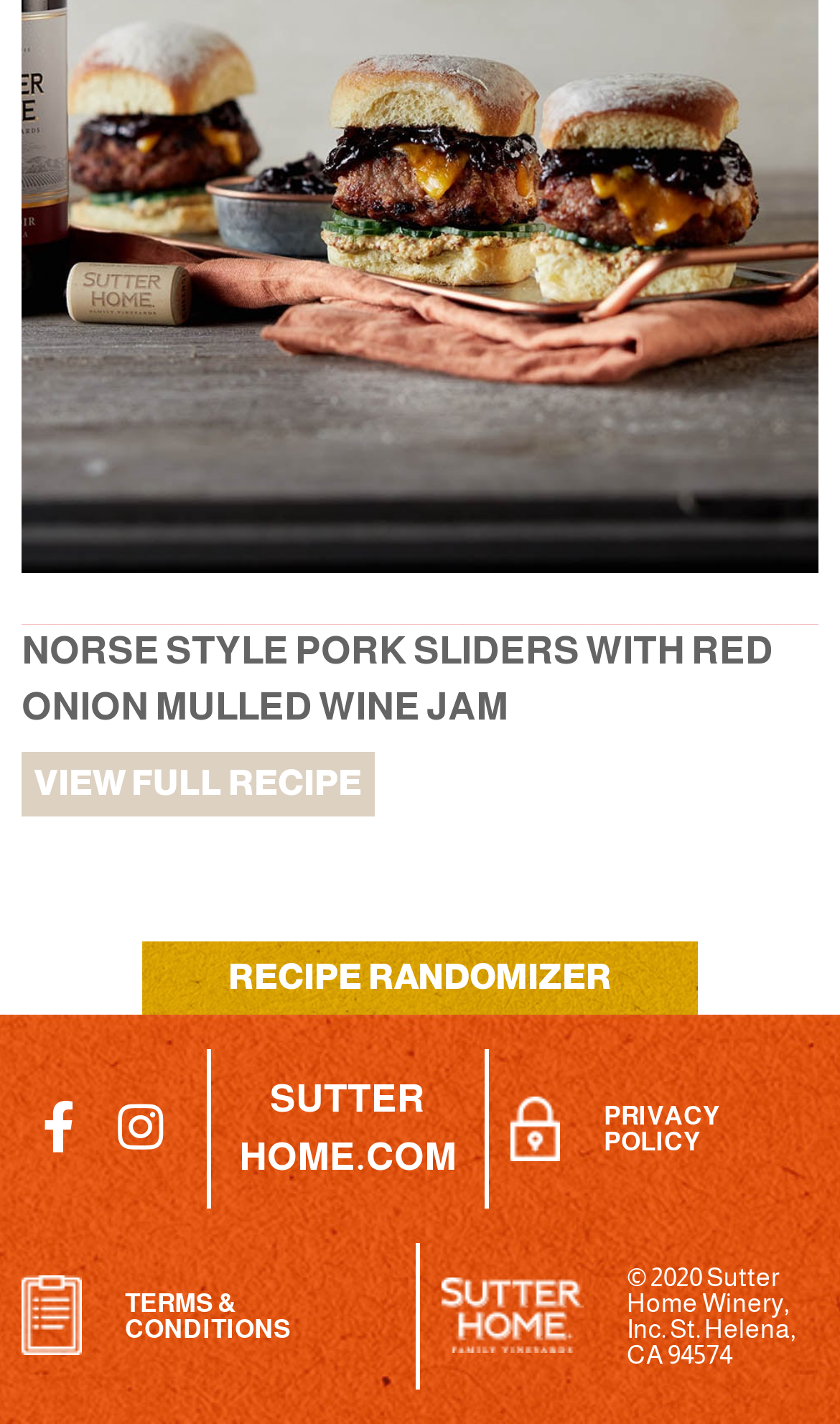Locate the bounding box coordinates for the element described below: "Terms & Conditions". The coordinates must be four float values between 0 and 1, formatted as [left, top, right, bottom].

[0.0, 0.888, 0.495, 0.96]